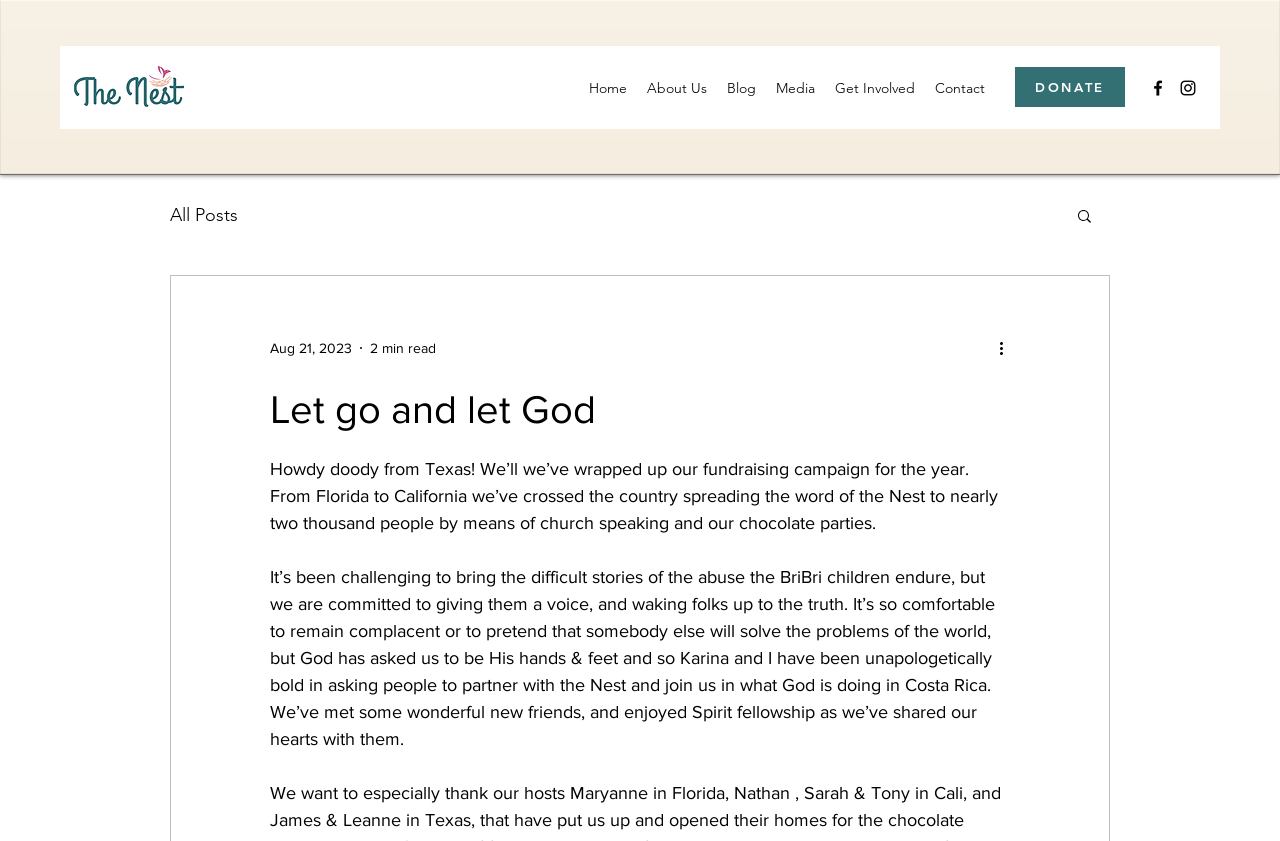How many social media links are there?
Using the screenshot, give a one-word or short phrase answer.

2